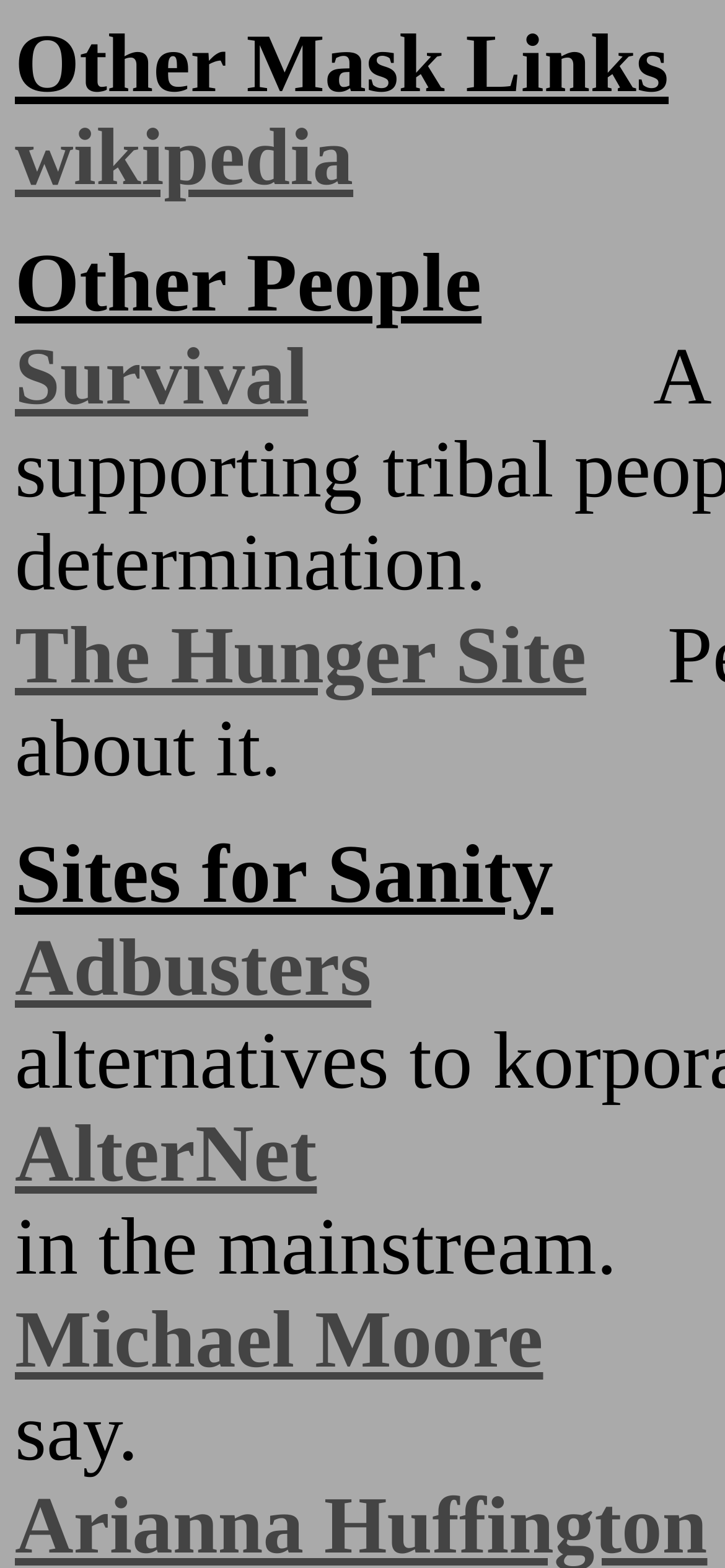How many links are there under 'Other People'? Using the information from the screenshot, answer with a single word or phrase.

3